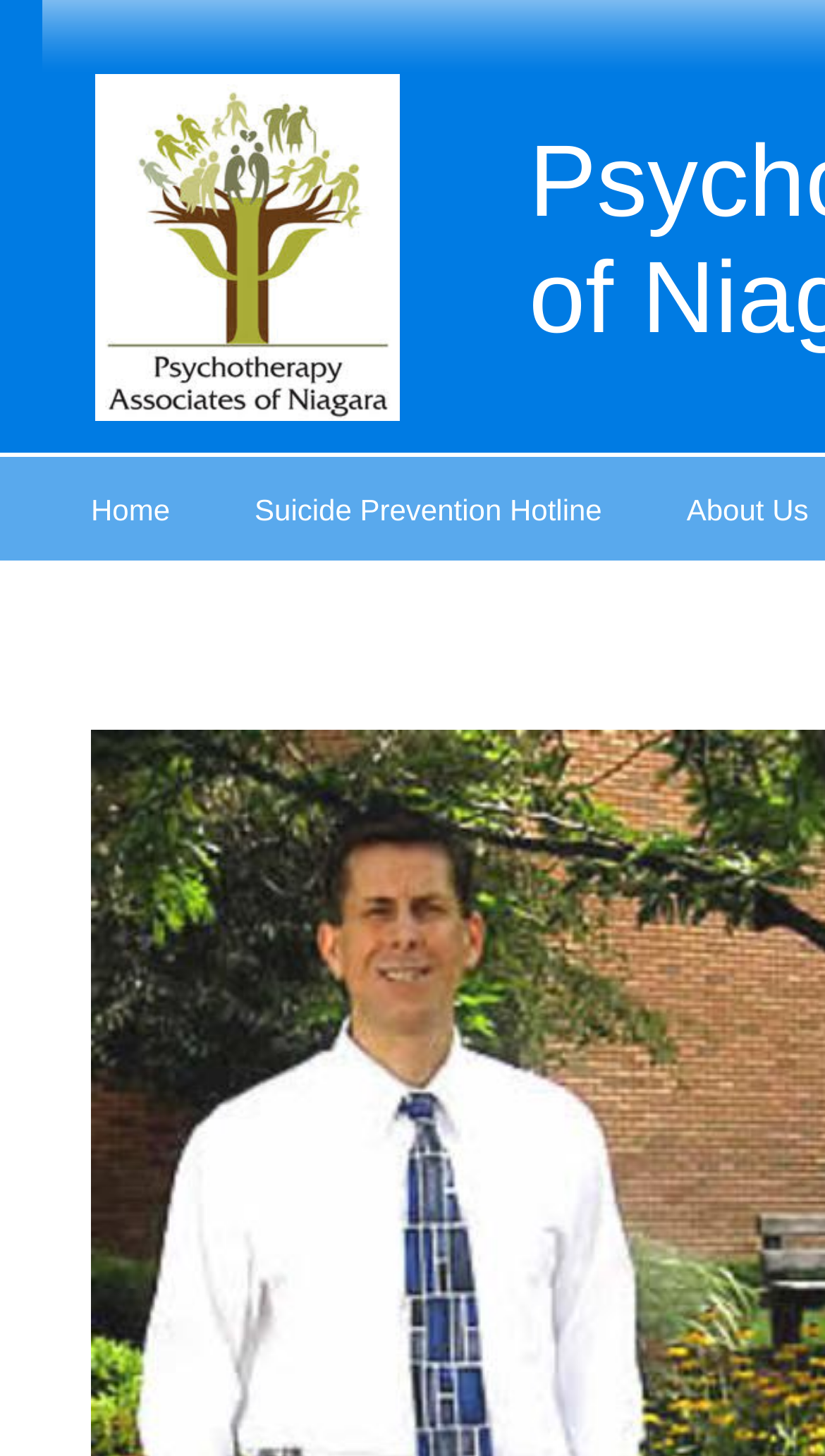Show the bounding box coordinates for the HTML element described as: "Suicide Prevention Hotline".

[0.257, 0.357, 0.781, 0.359]